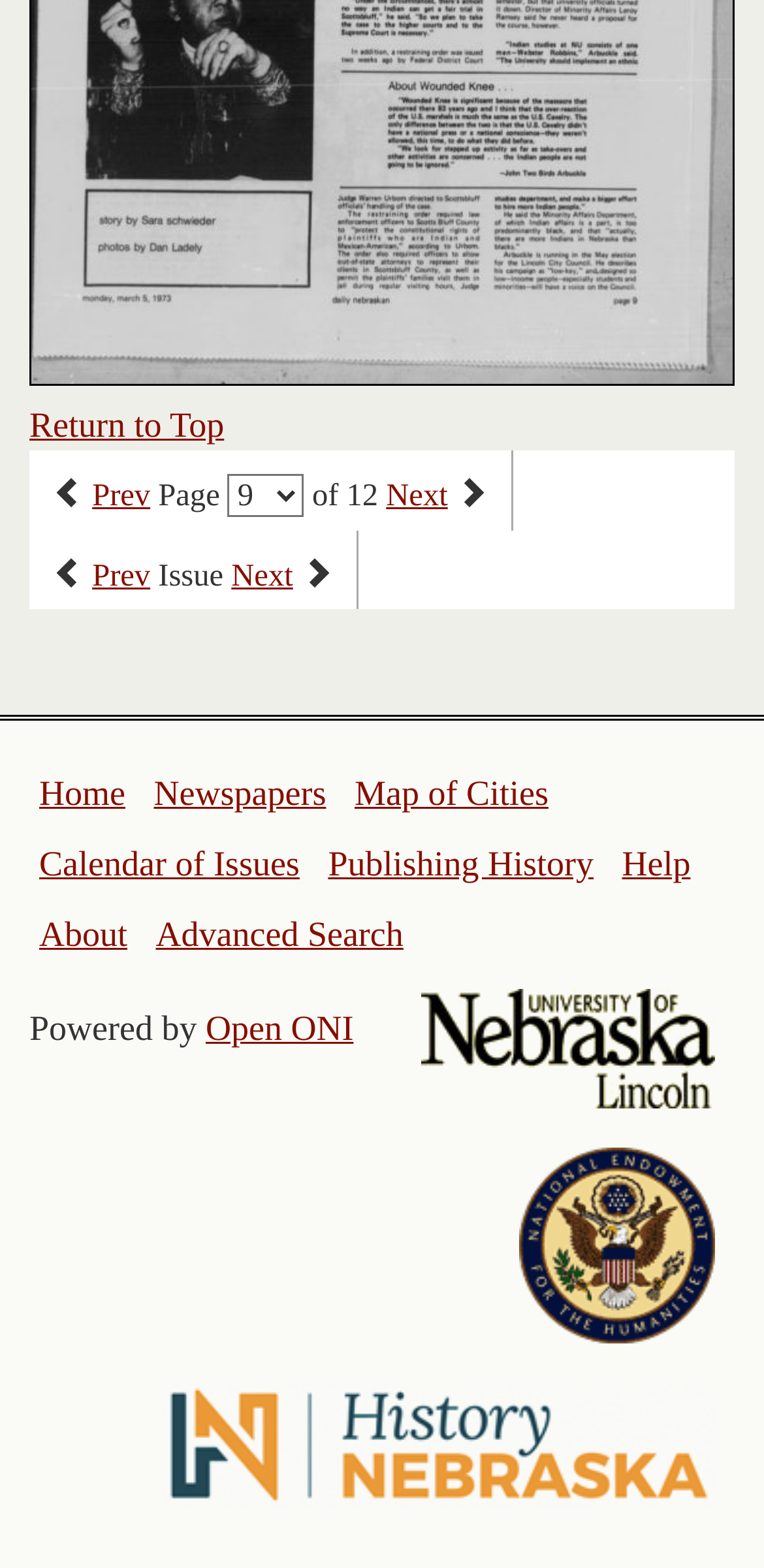What is the name of the university associated with this website?
Refer to the image and provide a one-word or short phrase answer.

University of Nebraska Lincoln